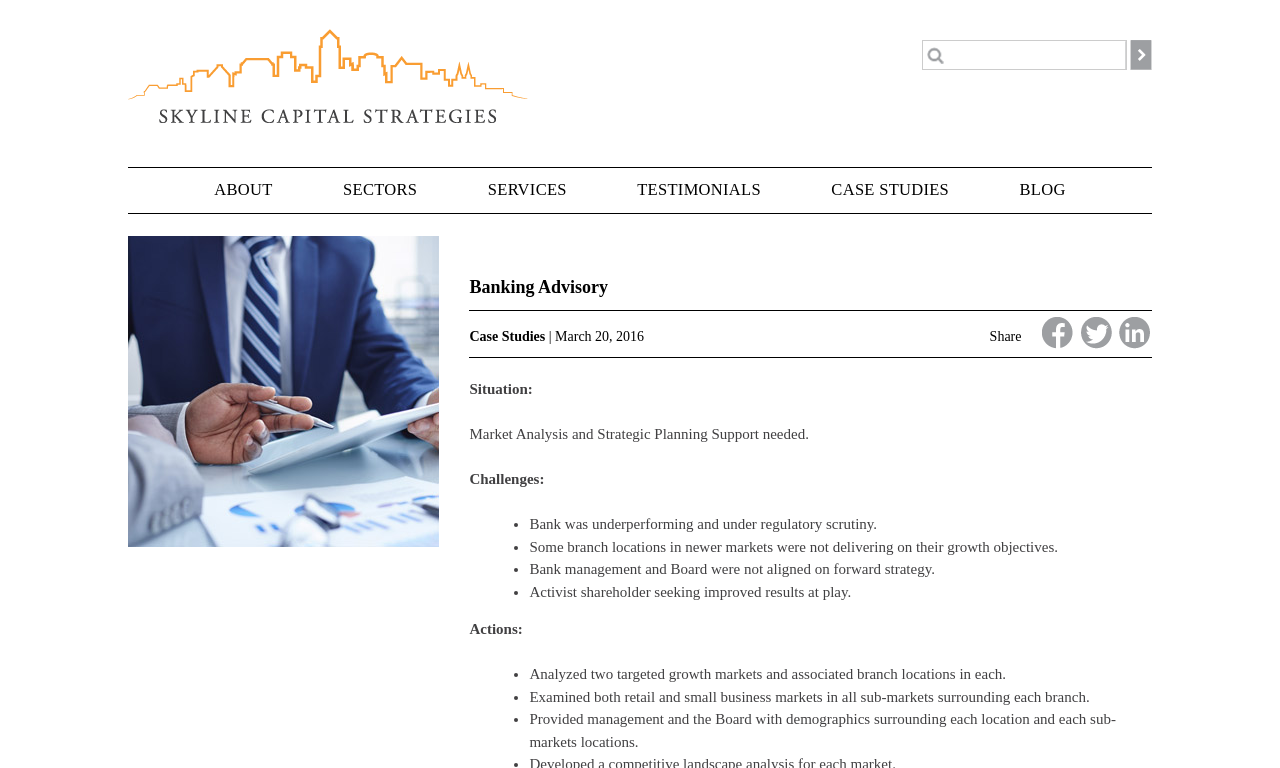What type of markets were examined in the case study?
Please answer the question as detailed as possible.

The case study examined both retail and small business markets in all sub-markets surrounding each branch location. This information can be found in the 'Actions' section of the case study, which is located in the middle of the webpage.